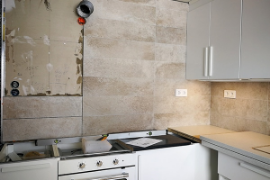Is the renovation process complete?
Based on the visual details in the image, please answer the question thoroughly.

The presence of 'exposed electrical outlets' and a 'blank wall where tiles may soon be added' suggests that the renovation process is still ongoing, and not yet complete.